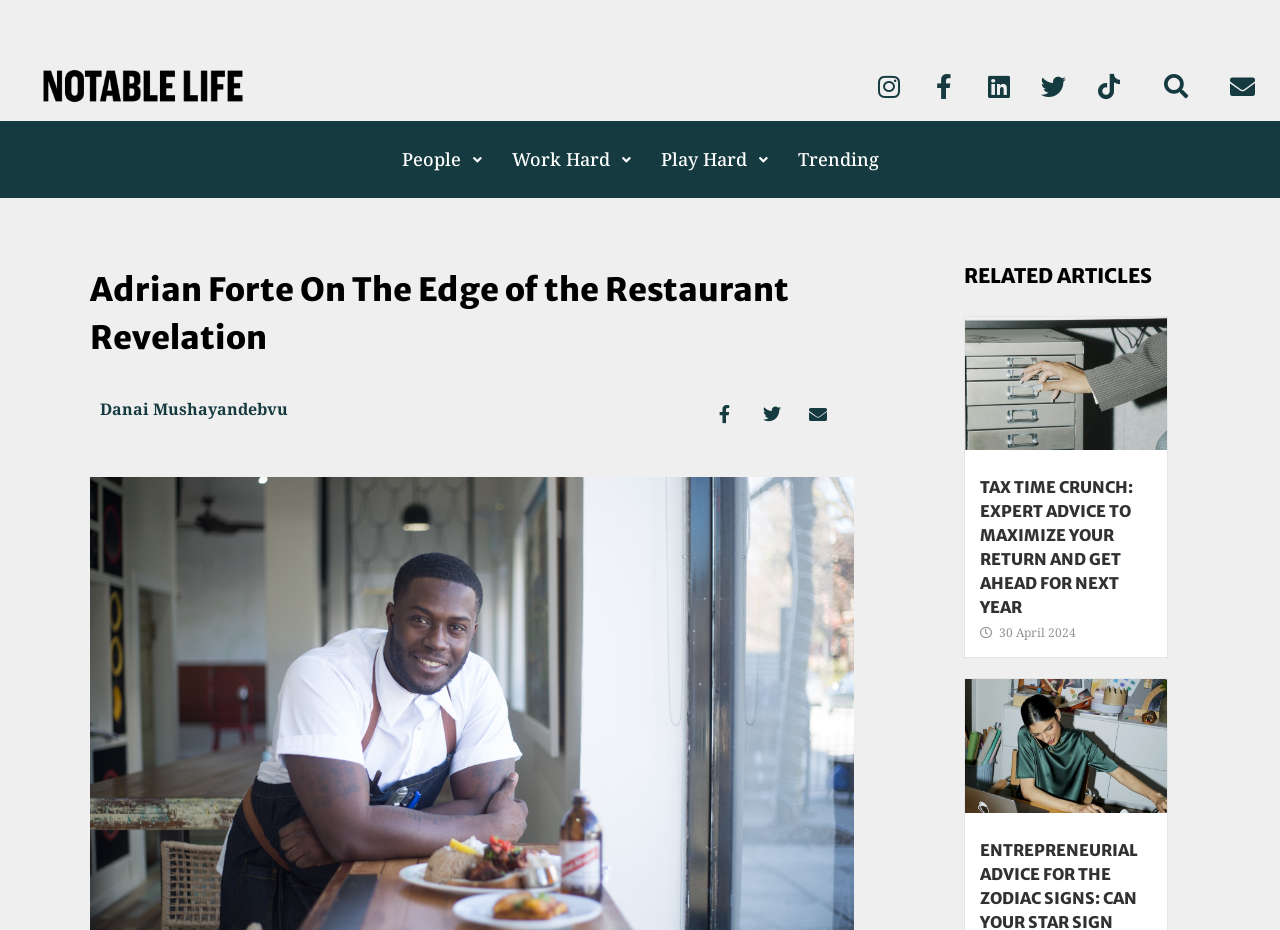Find the bounding box coordinates of the clickable area required to complete the following action: "View Danai Mushayandebvu's profile".

[0.078, 0.43, 0.484, 0.451]